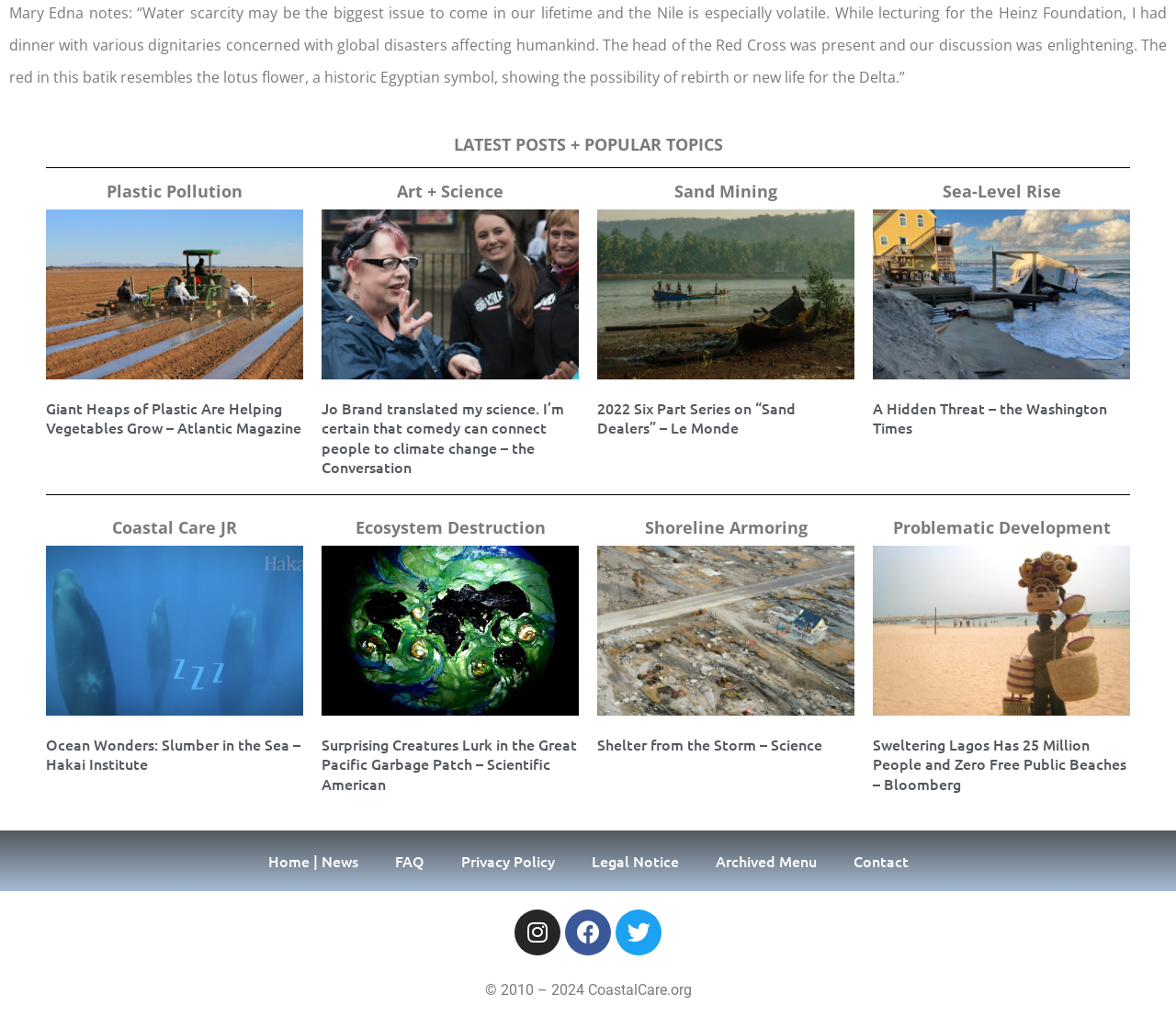Provide the bounding box coordinates of the area you need to click to execute the following instruction: "Check the link to Cookie Policy".

None